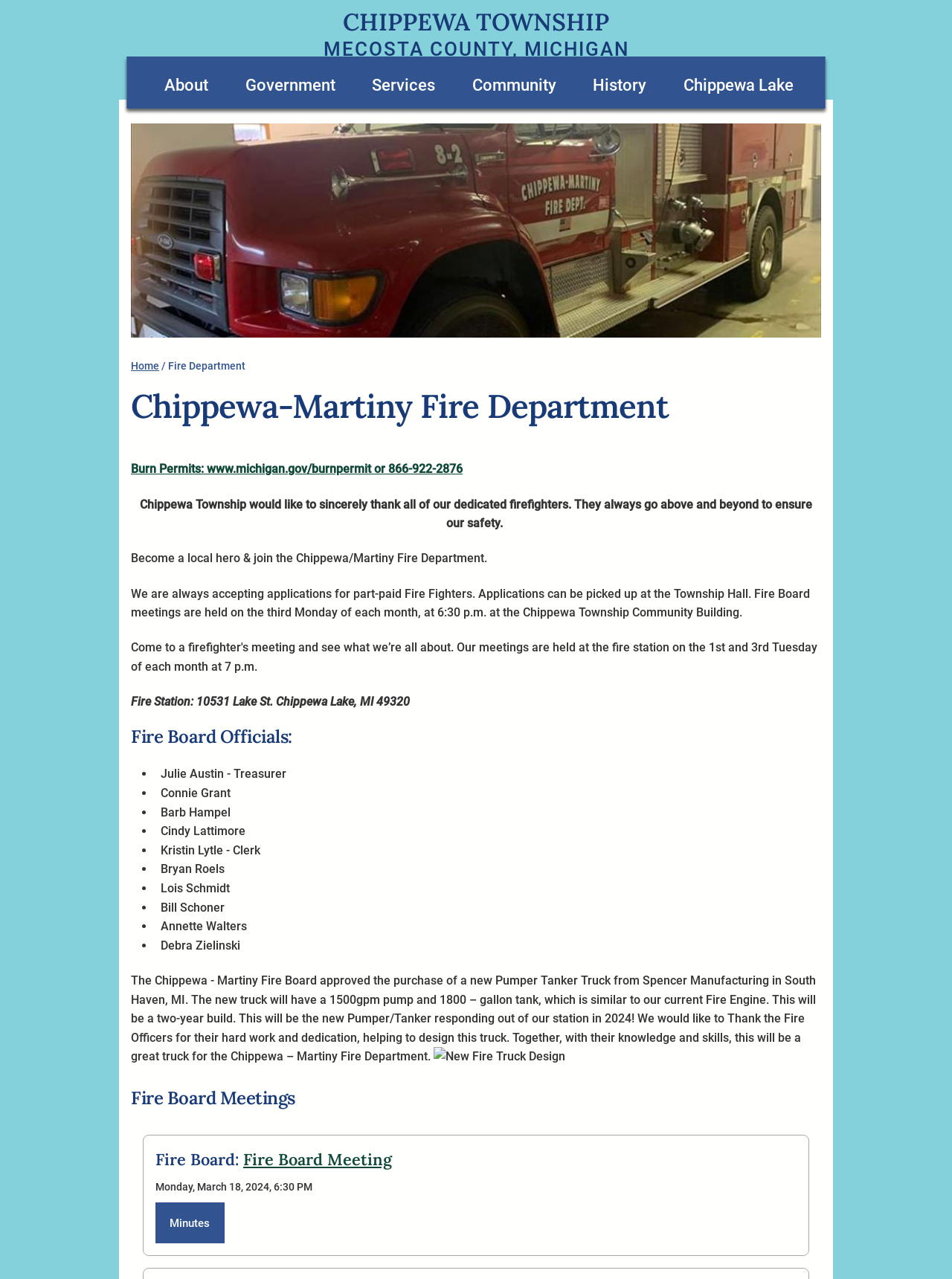Please answer the following question using a single word or phrase: 
What is the new truck purchased by the fire department?

Pumper Tanker Truck